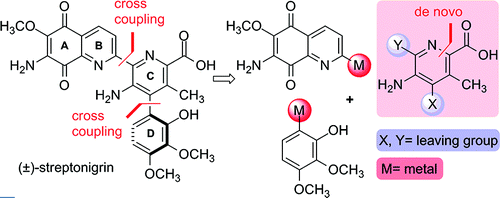Offer a detailed narrative of the image's content.

The image depicts the detailed chemical synthesis pathway for (±)-streptonigrin, focusing on the de novo construction of a pentasubstituted pyridine via ring-closing metathesis (RCM). Key reactions are highlighted, specifically two cross-coupling reactions labeled with red arrows connecting different molecular fragments (labeled A, B, C, and D). 

On the right side, the mechanism includes a schematic representation showing the role of a metal (indicated by M) in the reaction process. Additionally, a small inset features definitions for variables X and Y, representing leaving groups, further elucidating the steps involved in the synthesis. This illustration serves to provide a clear visual understanding of the complex synthetic strategy employed in the construction of this important compound in organic chemistry.